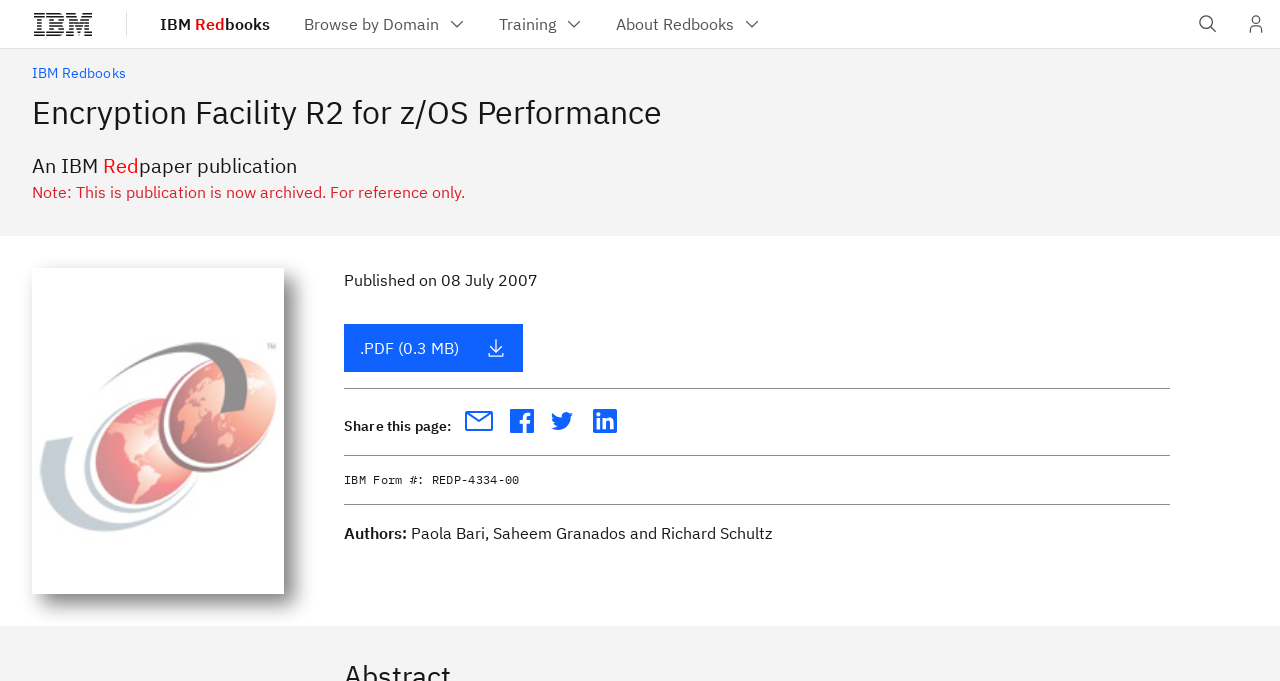Please locate the bounding box coordinates of the region I need to click to follow this instruction: "Open the search field".

[0.925, 0.0, 0.962, 0.07]